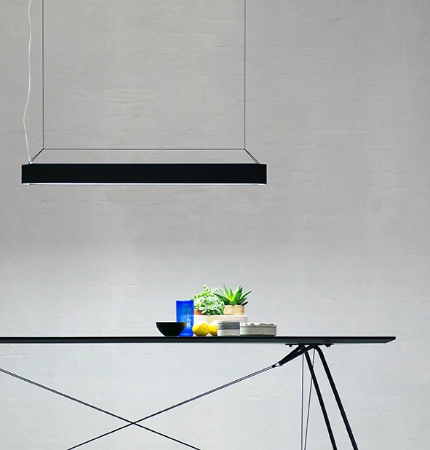What is the texture of the background wall?
Please interpret the details in the image and answer the question thoroughly.

The caption describes the background as showcasing a textured, neutral wall that enhances the overall chic and sophisticated vibe of the arrangement, implying that the wall has a textured surface.